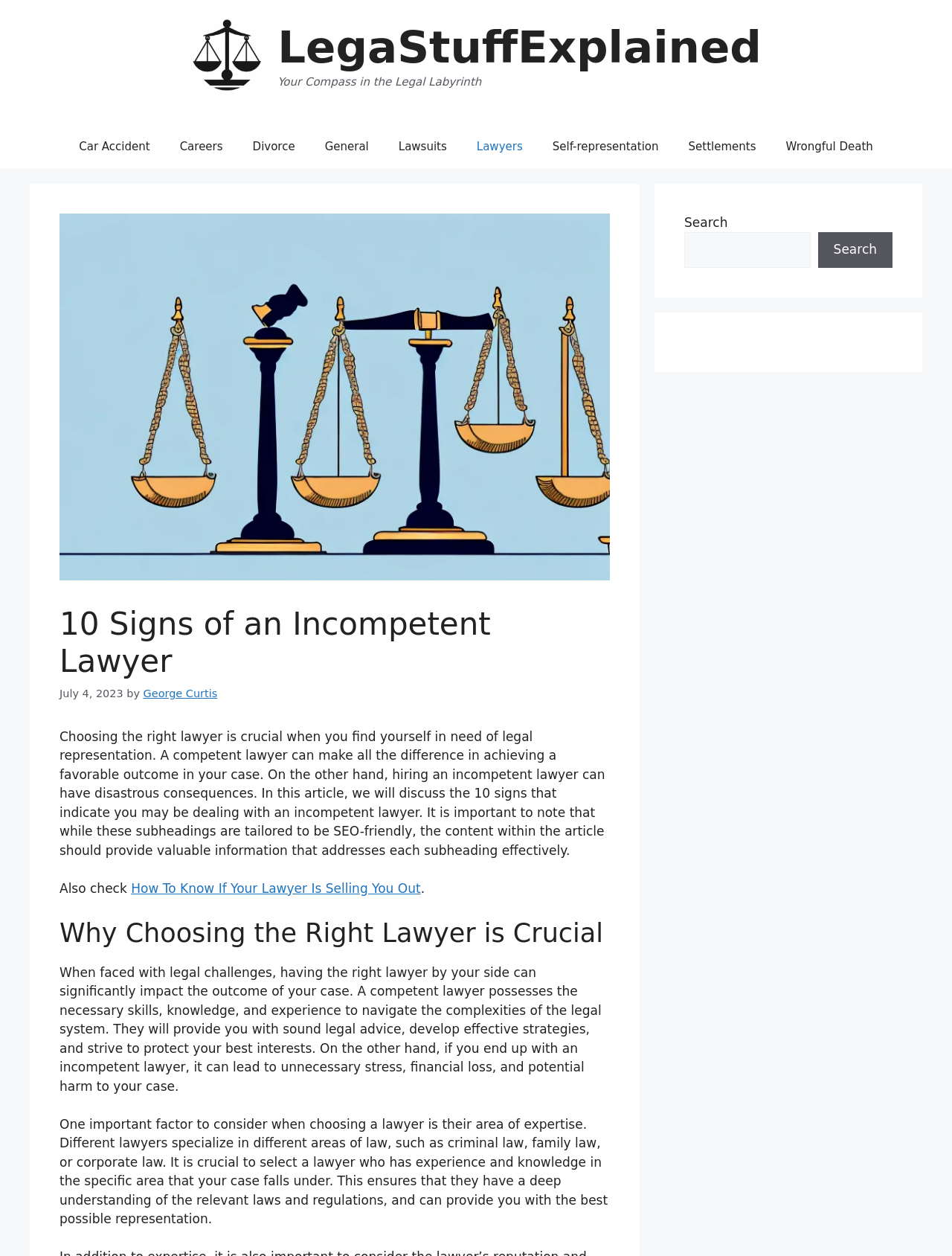Find and specify the bounding box coordinates that correspond to the clickable region for the instruction: "Click on the 'How To Know If Your Lawyer Is Selling You Out' link".

[0.138, 0.701, 0.442, 0.713]